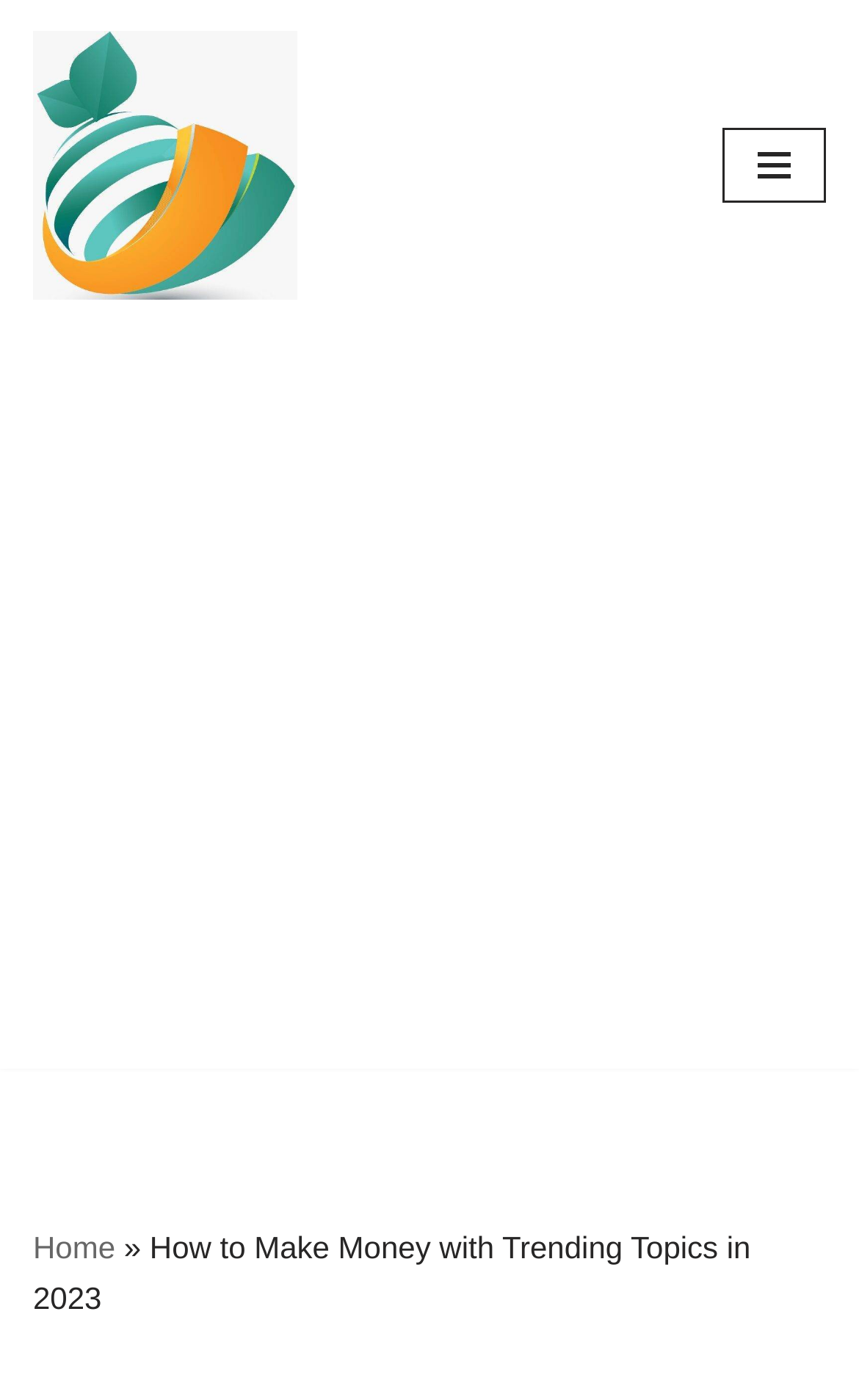Answer the question below using just one word or a short phrase: 
What is the topic of the current archive?

Trending Topics in 2023